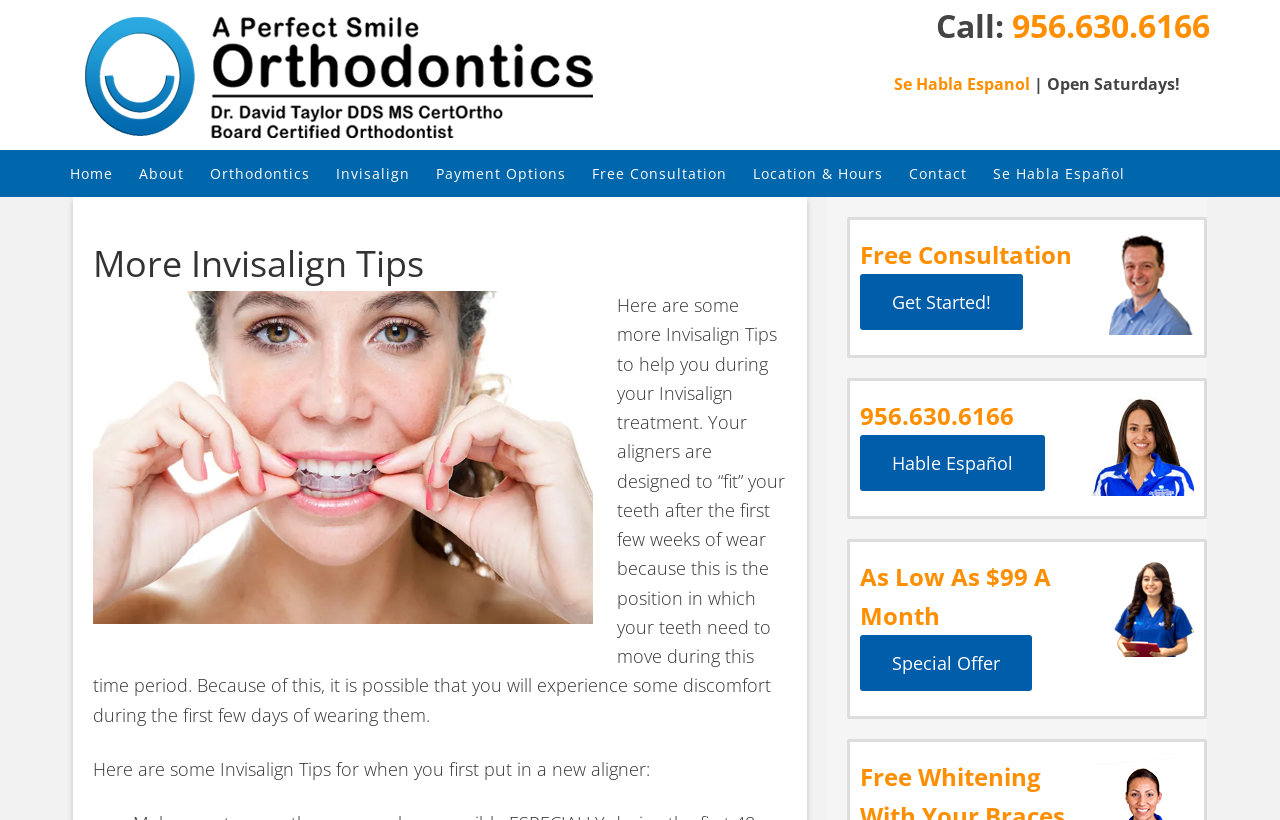Analyze the image and answer the question with as much detail as possible: 
What language is spoken at the orthodontics office?

I found this information by looking at the top-right corner of the webpage, where it says 'Se Habla Español', which is Spanish for 'We speak Spanish'.